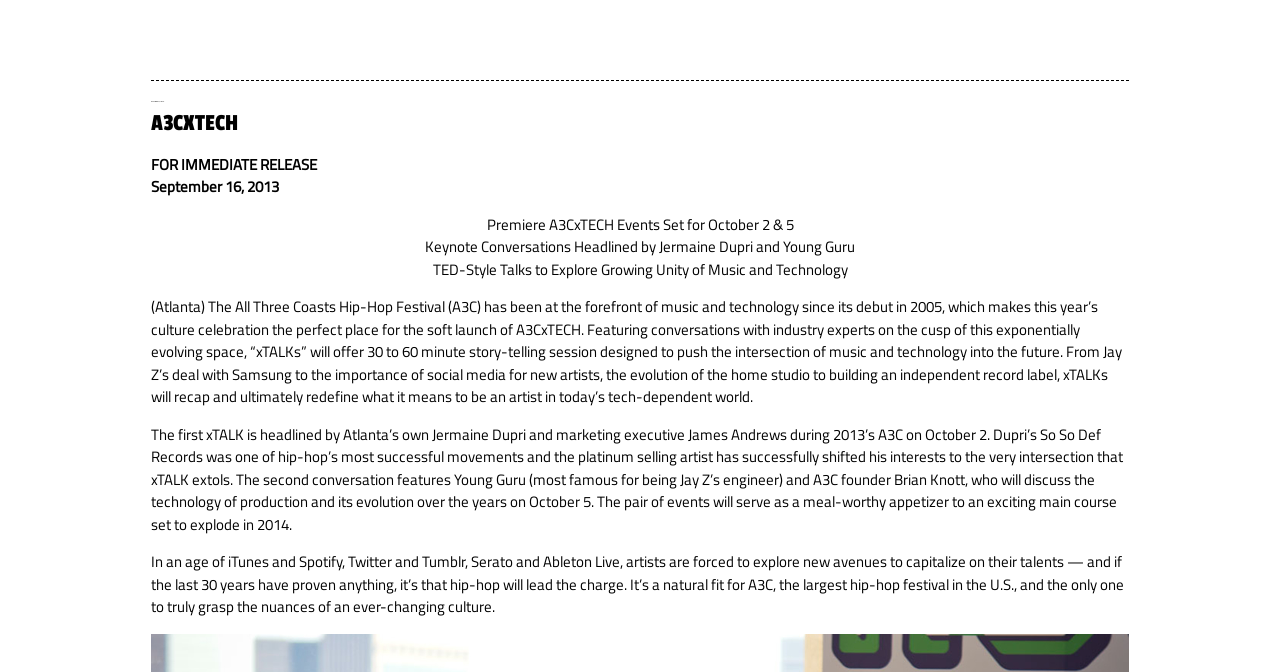Who is the keynote conversationalist on October 2?
Based on the image, answer the question with a single word or brief phrase.

Jermaine Dupri